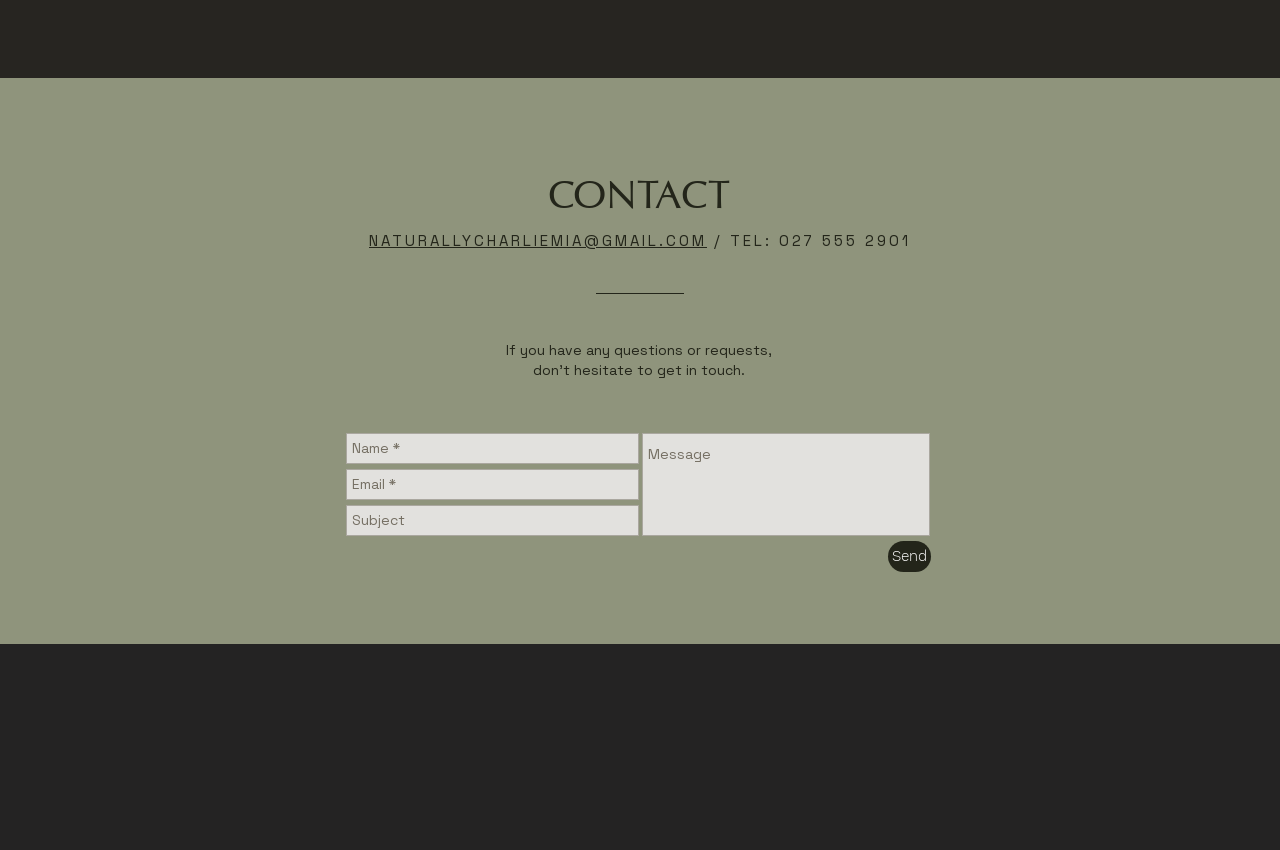What is the function of the button?
Please give a detailed and elaborate answer to the question based on the image.

I inferred the function of the button by looking at its label 'Send' and the context of the 'CONTACT' section. The button is located below the textboxes, which suggests that it is used to send a message or submit the contact information.